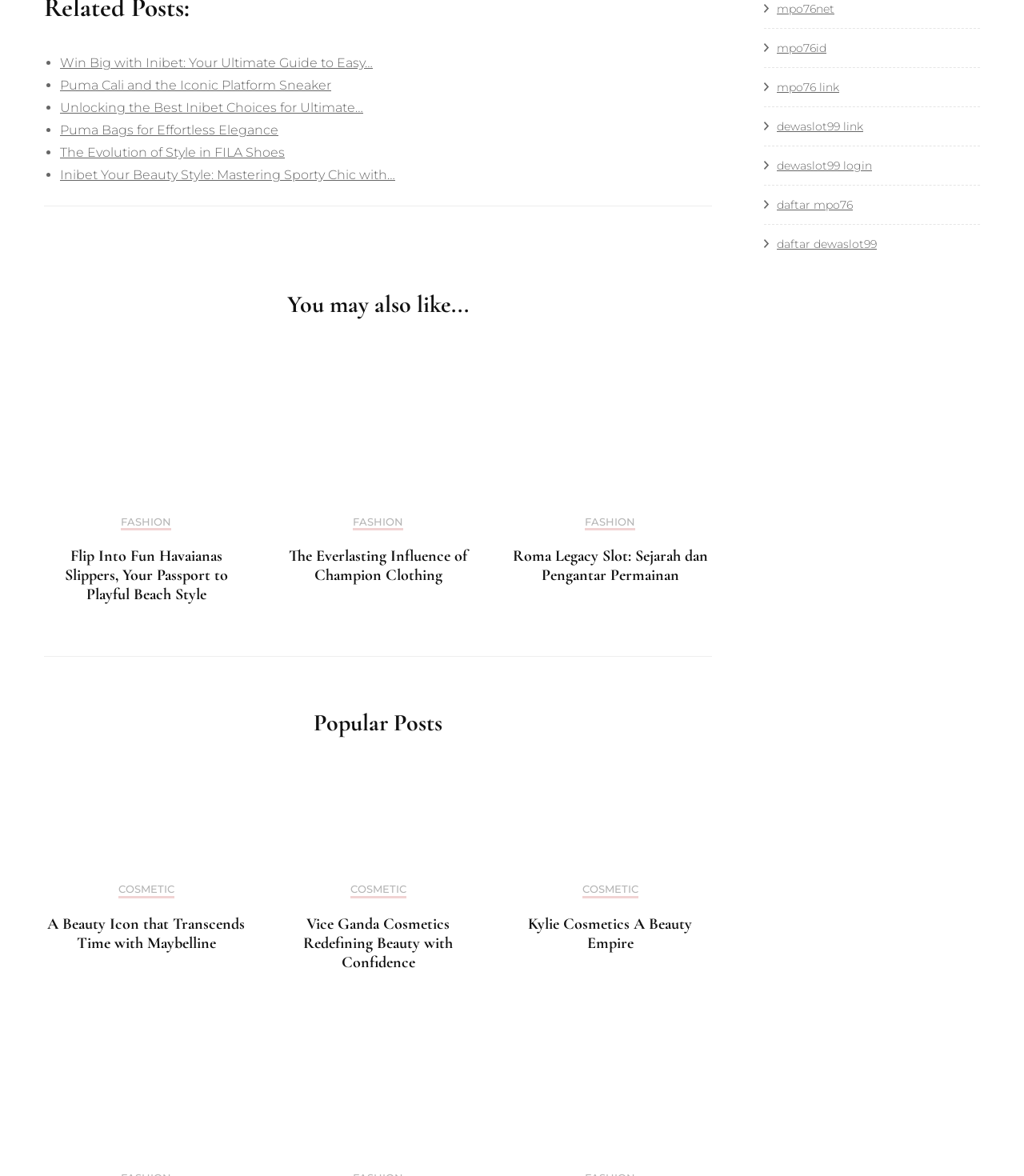Based on the provided description, "Kylie Cosmetics A Beauty Empire", find the bounding box of the corresponding UI element in the screenshot.

[0.516, 0.777, 0.676, 0.81]